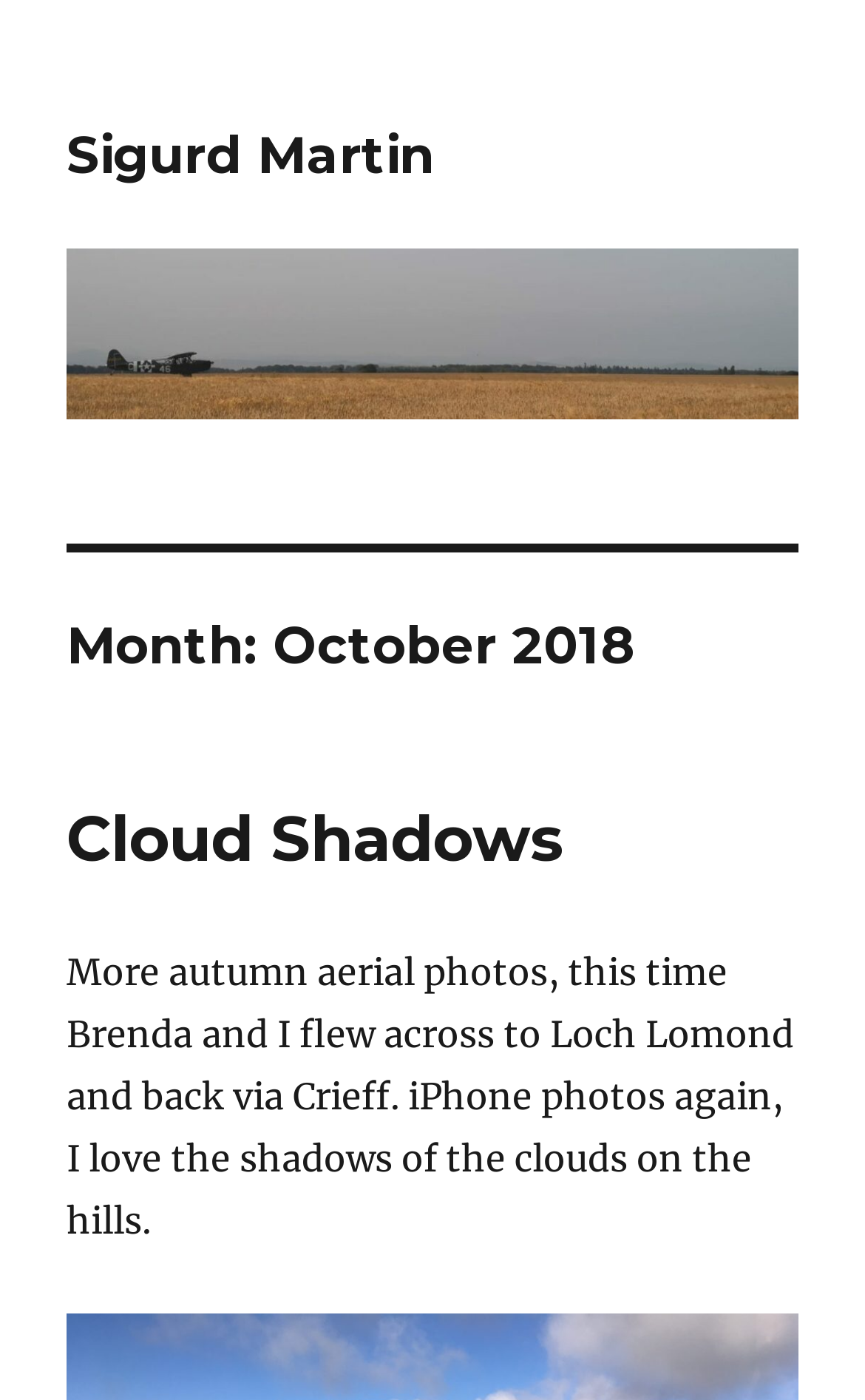Construct a comprehensive caption that outlines the webpage's structure and content.

The webpage appears to be a personal blog or journal entry from October 2018 by Sigurd Martin. At the top, there are two links with the same text "Sigurd Martin", one of which is accompanied by an image. Below these links, there is a header section that displays the title "Month: October 2018". 

Underneath the header, there is a subheading "Cloud Shadows" which is also a link. Below this subheading, there is a paragraph of text that describes an aerial photography trip to Loch Lomond and back via Crieff, taken with an iPhone, with a focus on the shadows of clouds on the hills.